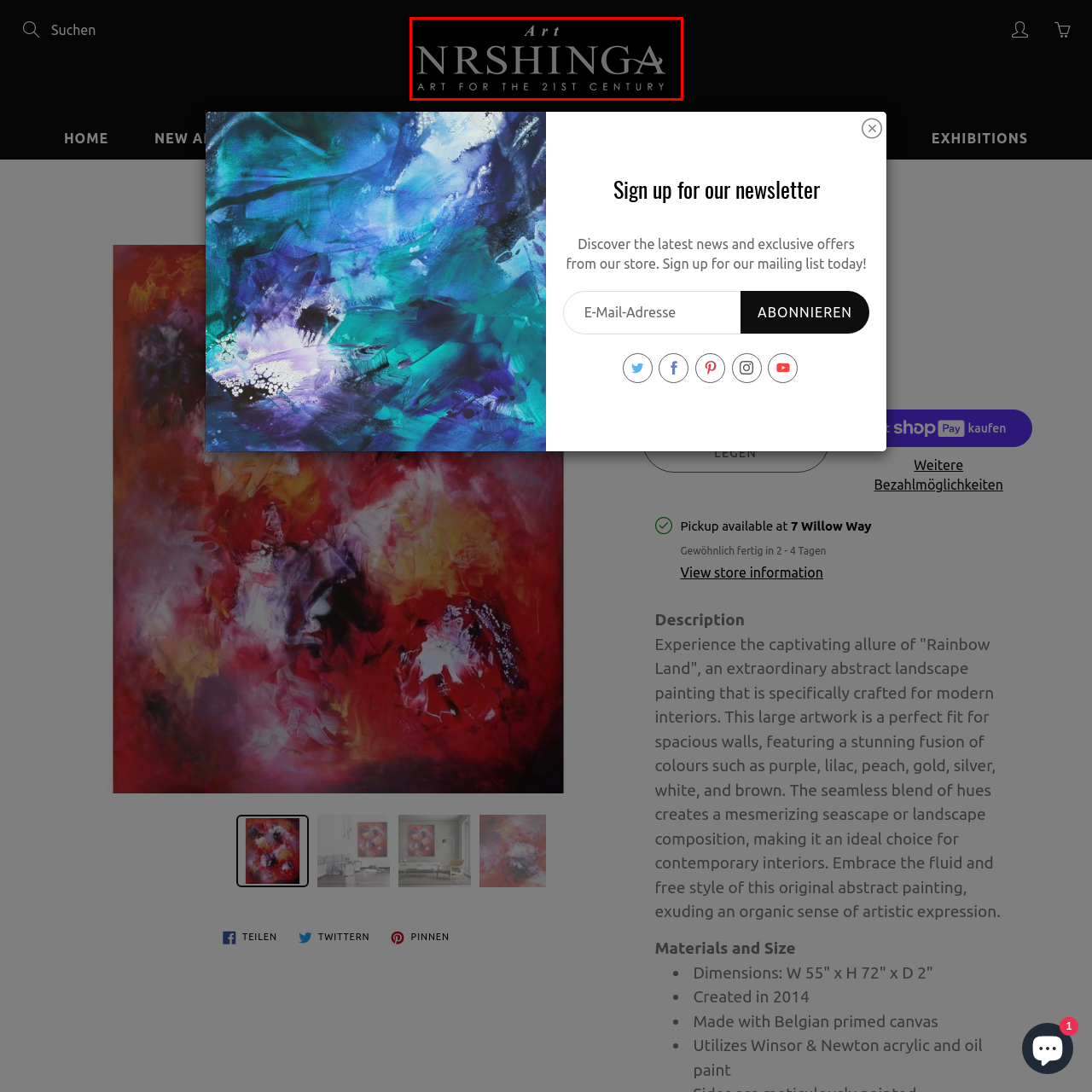Describe fully the image that is contained within the red bounding box.

The image features a striking abstract artwork titled "Rainbow Land," which is characterized by its vibrant and fluid blend of colors including purple, lilac, peach, gold, silver, white, and brown. This contemporary piece is designed specifically for modern interiors, making it an ideal choice for spacious walls. Its composition evokes both seascapes and landscapes, imbuing any room with a captivating sense of movement and artistic expression. Priced at £2,250.00 GBP, this original painting exemplifies a unique artistic vision well-suited for 21st-century aesthetics, inviting viewers to experience its allure and beauty.